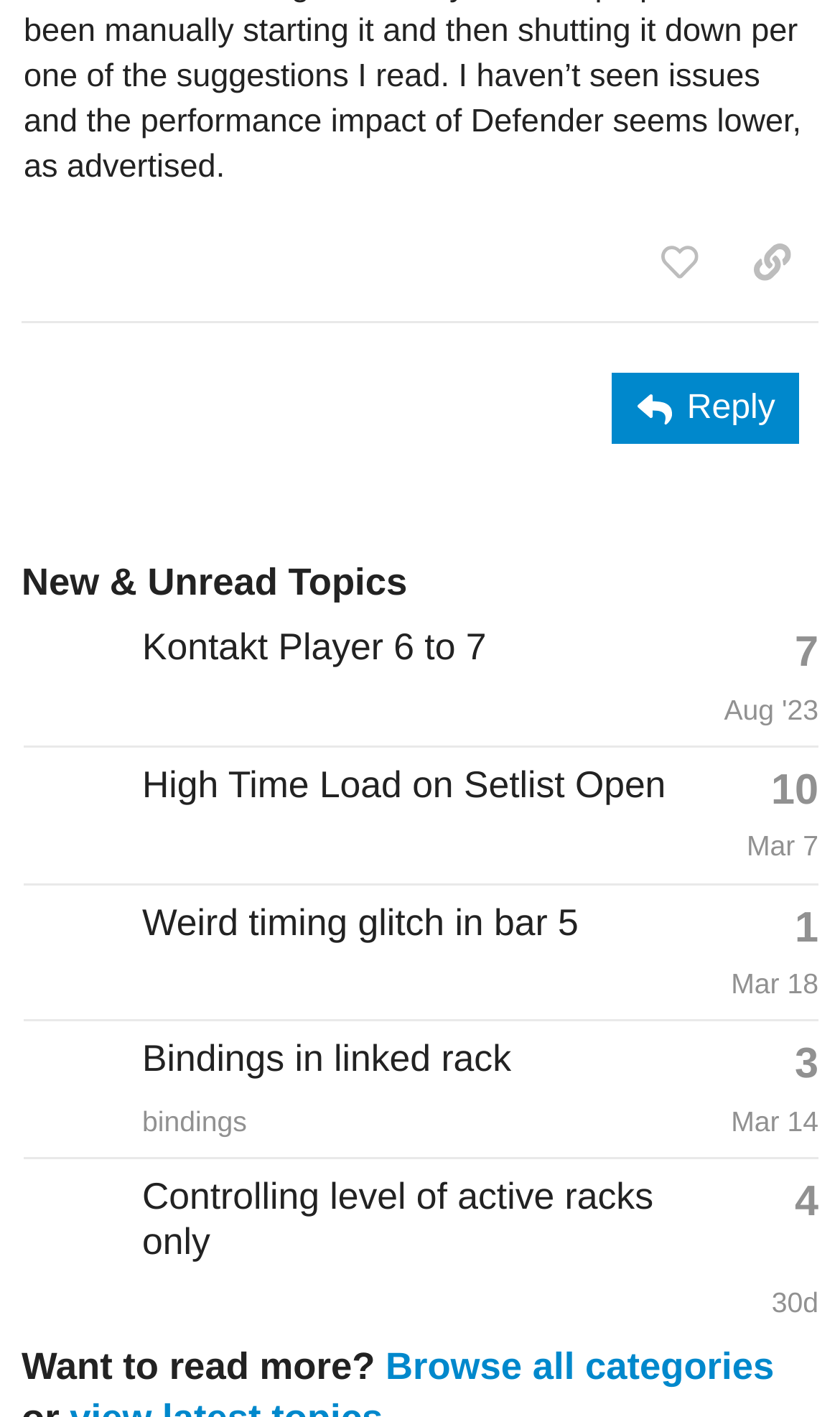Can you find the bounding box coordinates for the element that needs to be clicked to execute this instruction: "Like this post"? The coordinates should be given as four float numbers between 0 and 1, i.e., [left, top, right, bottom].

[0.753, 0.156, 0.864, 0.215]